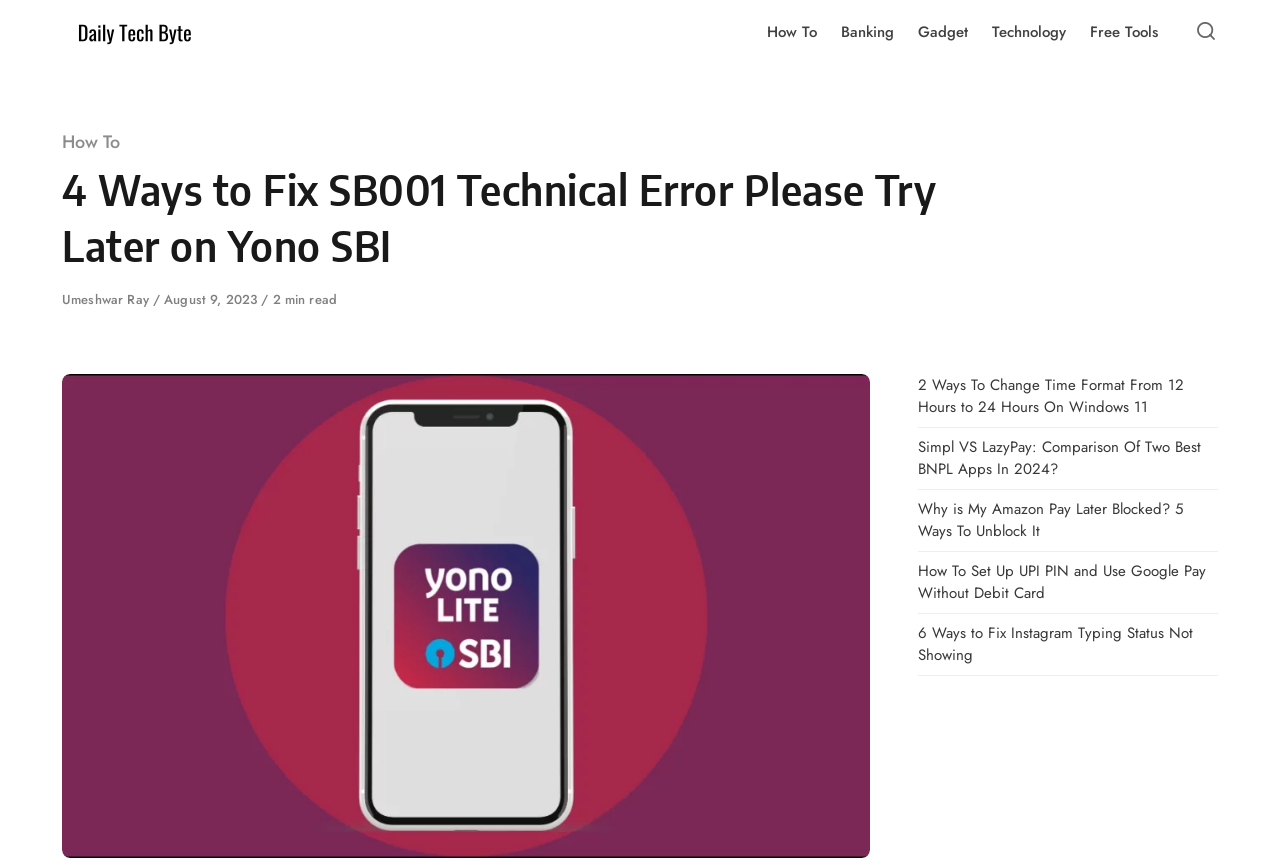Please determine the main heading text of this webpage.

4 Ways to Fix SB001 Technical Error Please Try Later on Yono SBI